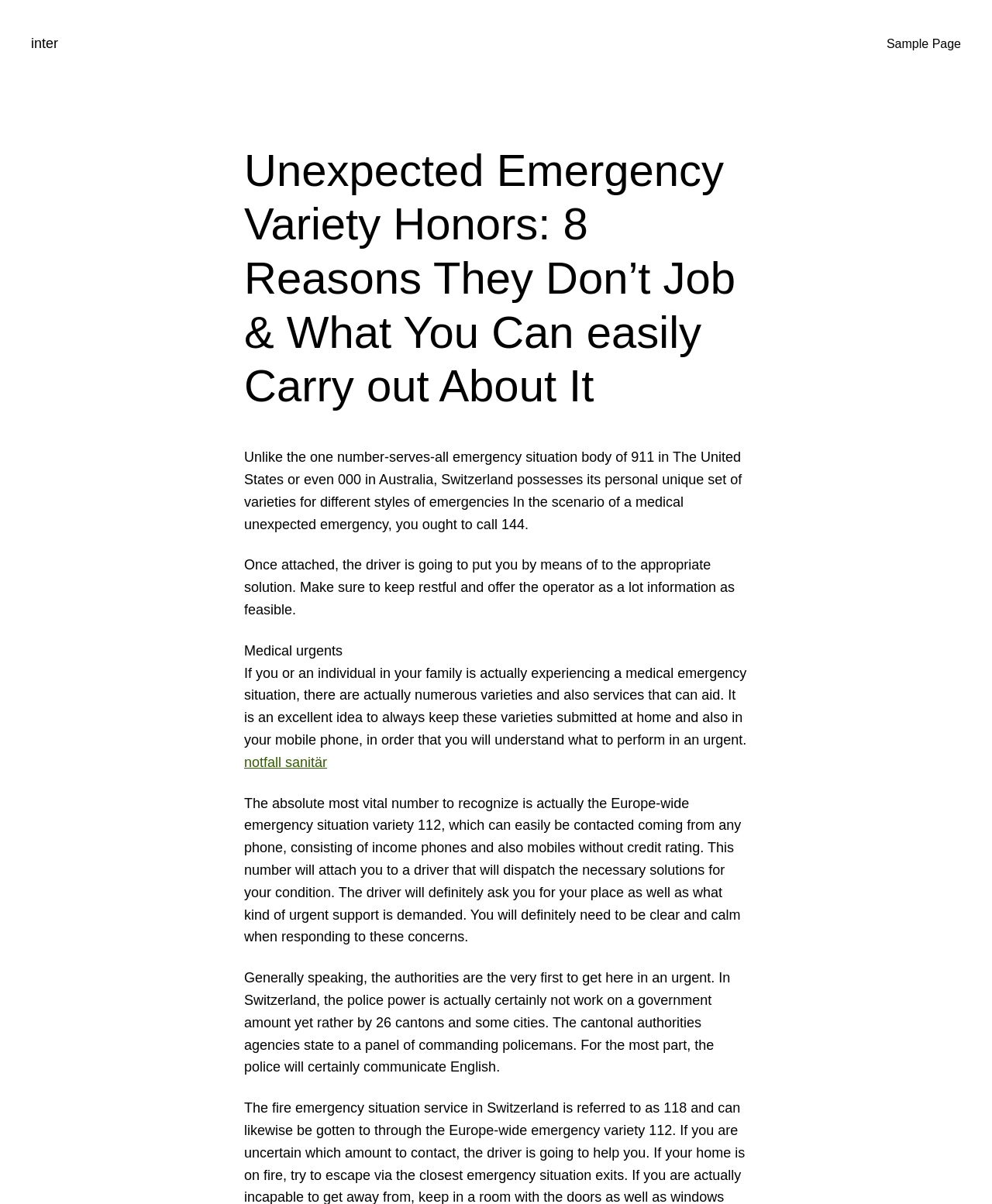What is the emergency number in Europe?
Offer a detailed and full explanation in response to the question.

The Europe-wide emergency number 112 can be contacted from any phone, including payphones and mobiles without credit. This number will connect you to an operator who will dispatch the necessary services for your situation.